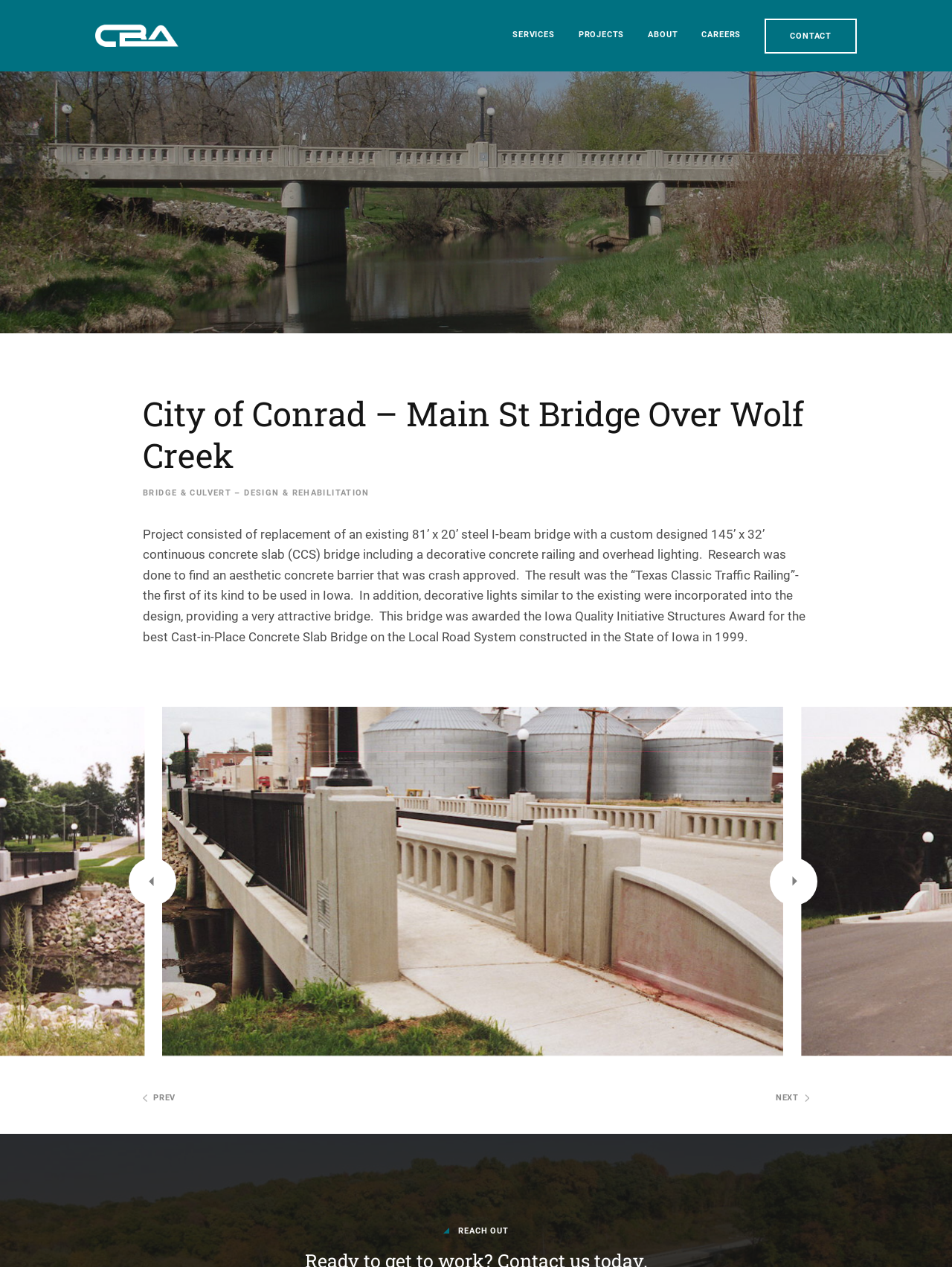Extract the main heading from the webpage content.

City of Conrad – Main St Bridge Over Wolf Creek